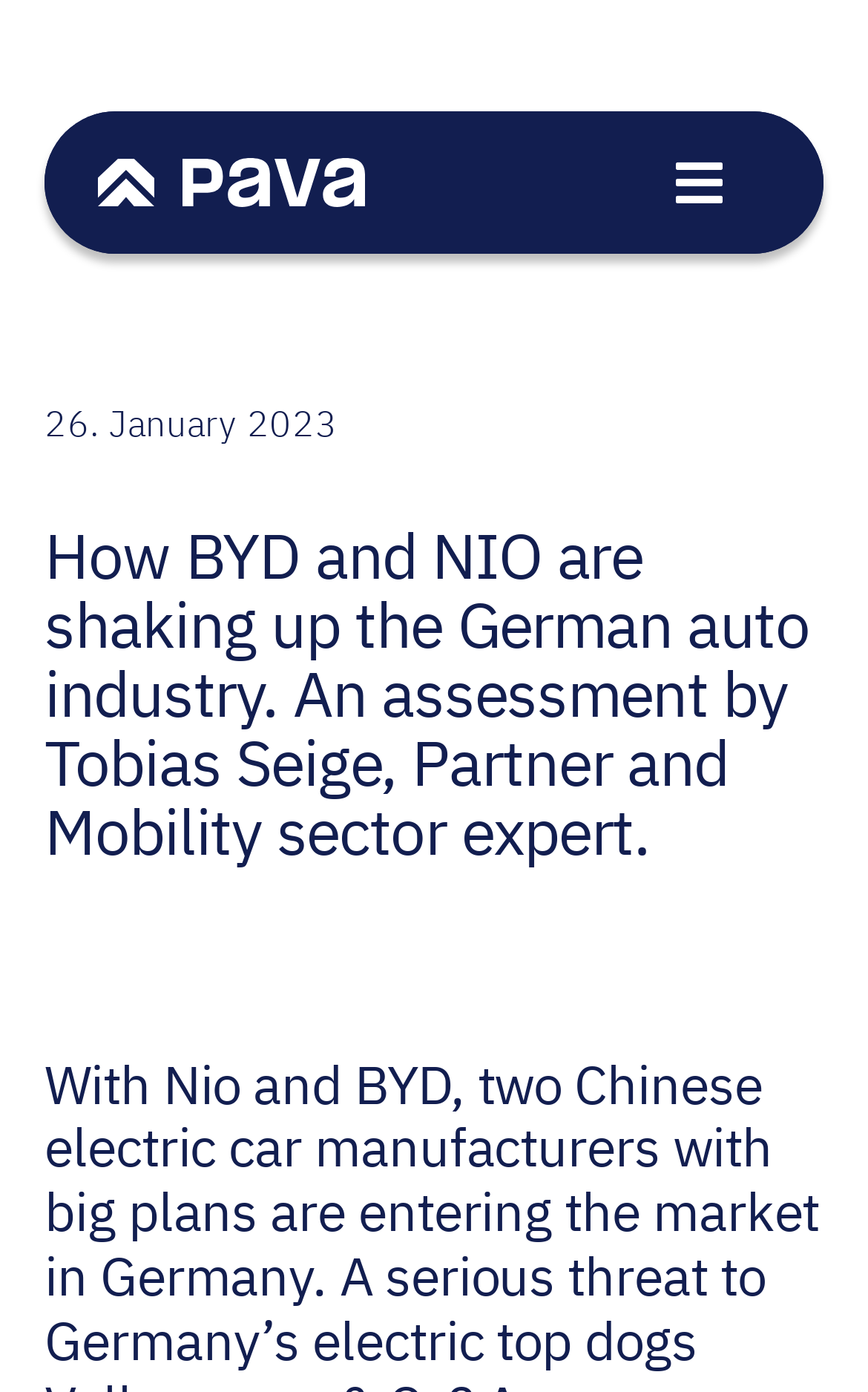Find the bounding box coordinates of the clickable region needed to perform the following instruction: "Click the PavaLogo link". The coordinates should be provided as four float numbers between 0 and 1, i.e., [left, top, right, bottom].

[0.113, 0.11, 0.421, 0.142]